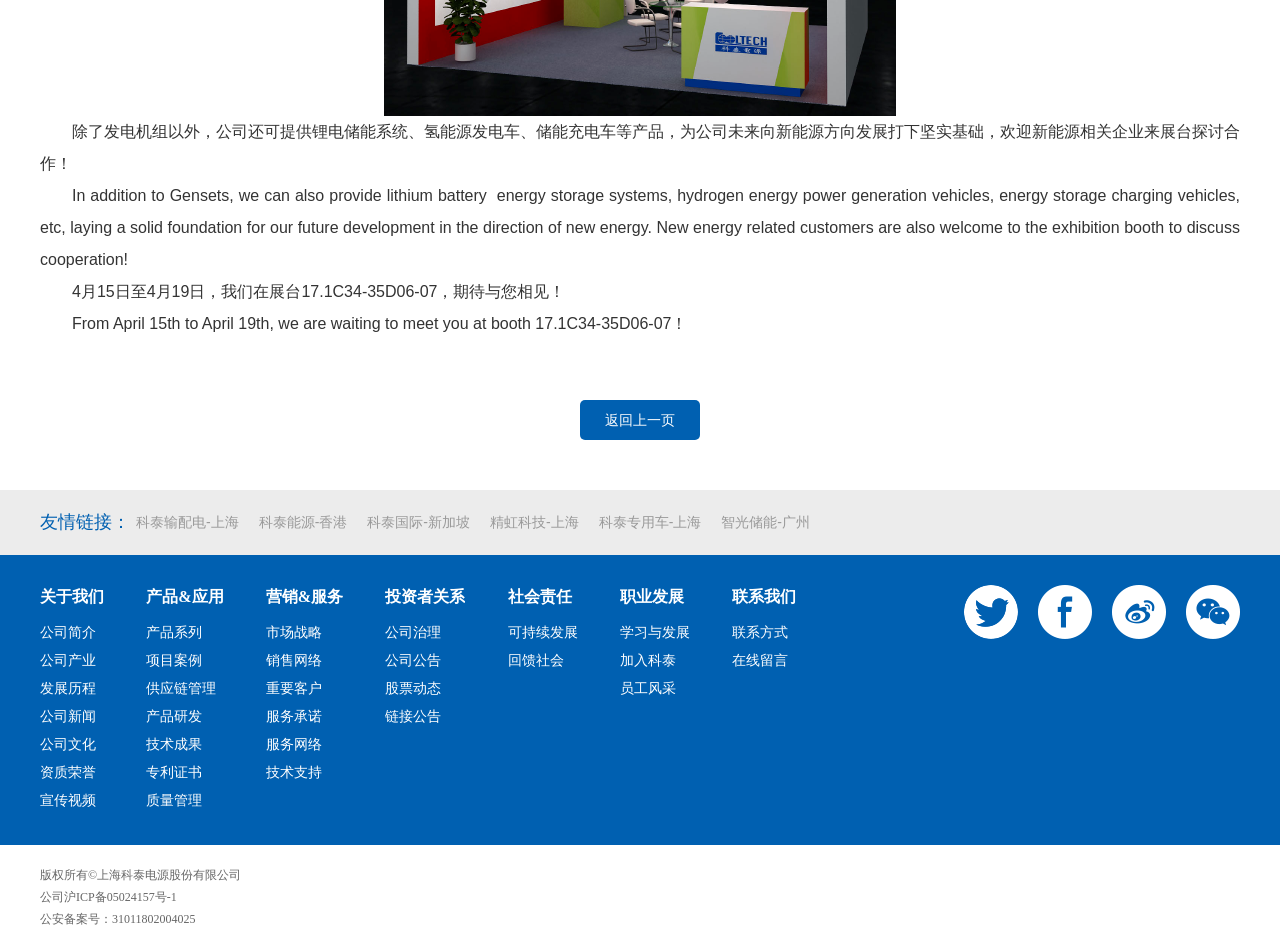Identify the bounding box coordinates of the section to be clicked to complete the task described by the following instruction: "Check the company's copyright information". The coordinates should be four float numbers between 0 and 1, formatted as [left, top, right, bottom].

[0.031, 0.914, 0.188, 0.929]